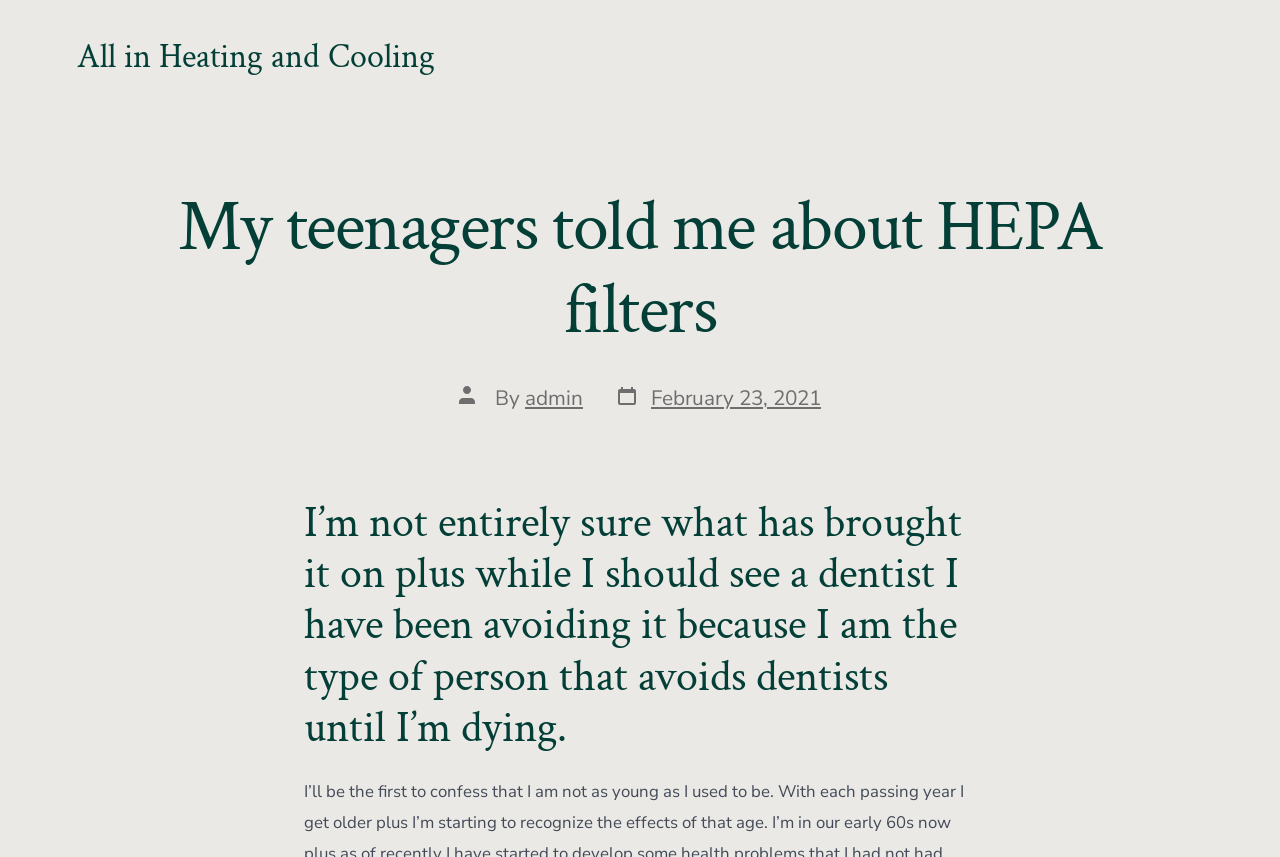What is the bounding box coordinate of the author's profile image?
Answer the question with a single word or phrase derived from the image.

[0.359, 0.451, 0.377, 0.479]